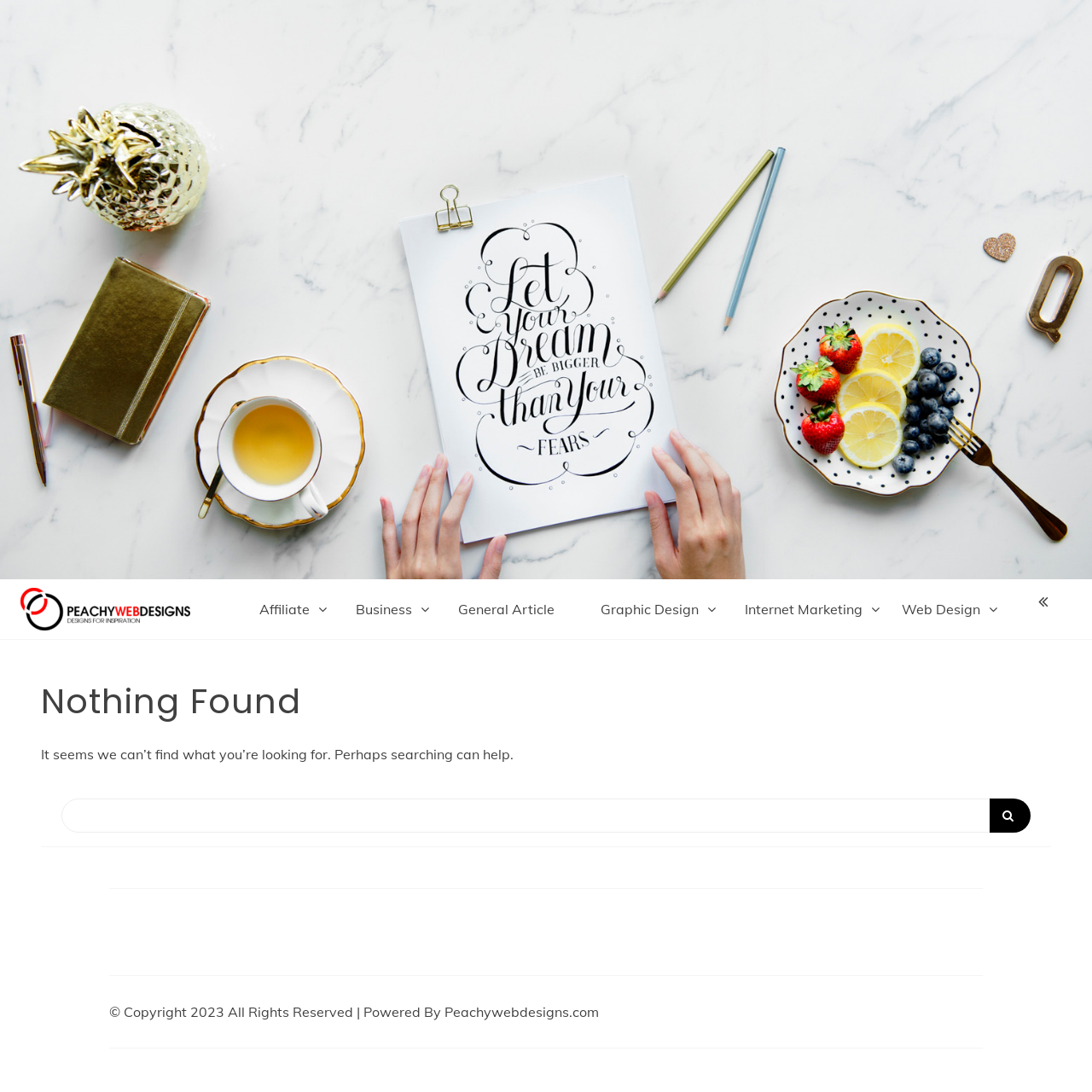Locate the bounding box coordinates of the clickable region necessary to complete the following instruction: "go to Peachy Web Designs homepage". Provide the coordinates in the format of four float numbers between 0 and 1, i.e., [left, top, right, bottom].

[0.0, 0.012, 1.0, 0.247]